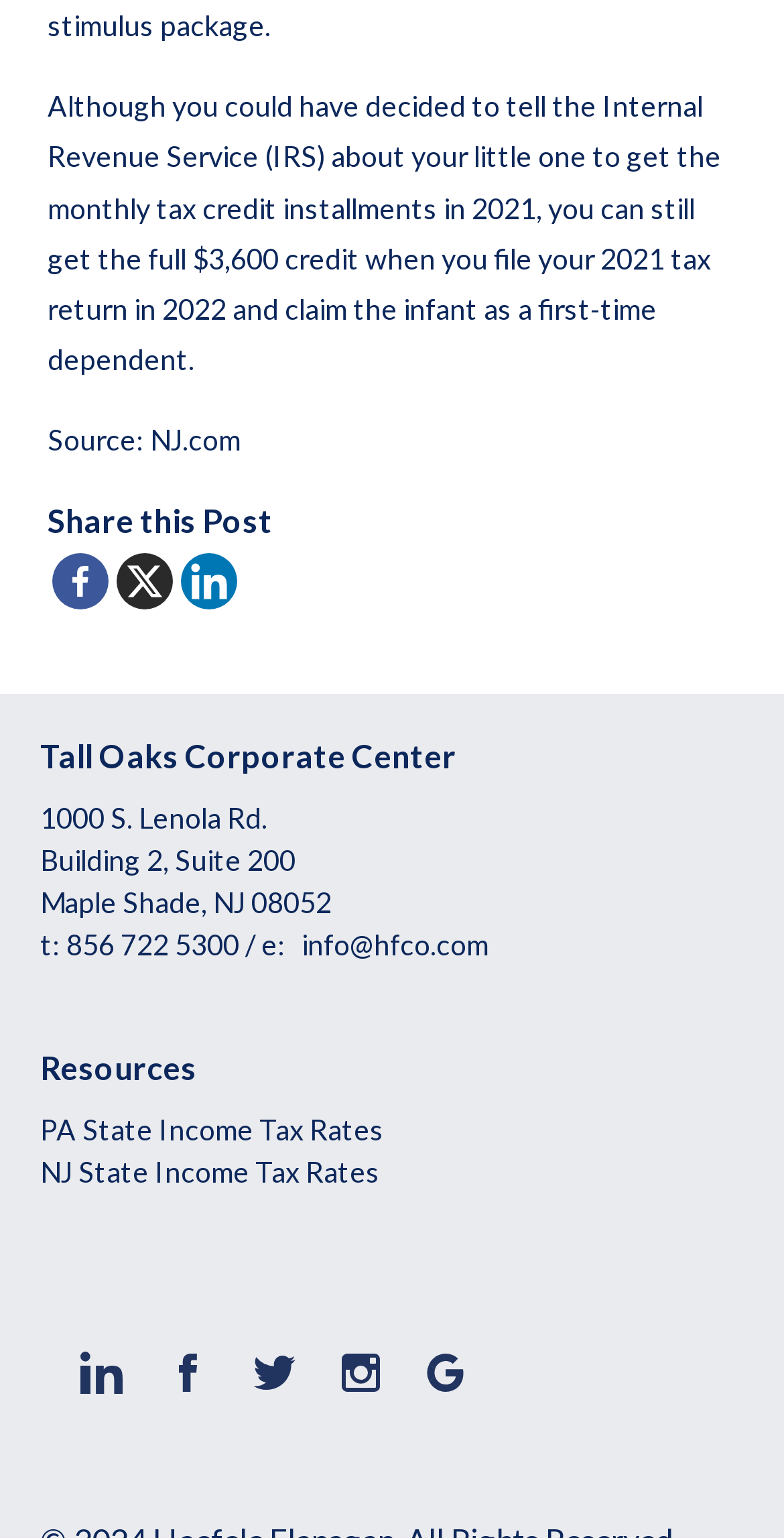Find the bounding box coordinates of the clickable area required to complete the following action: "Visit the Linkedin page".

[0.23, 0.36, 0.302, 0.396]